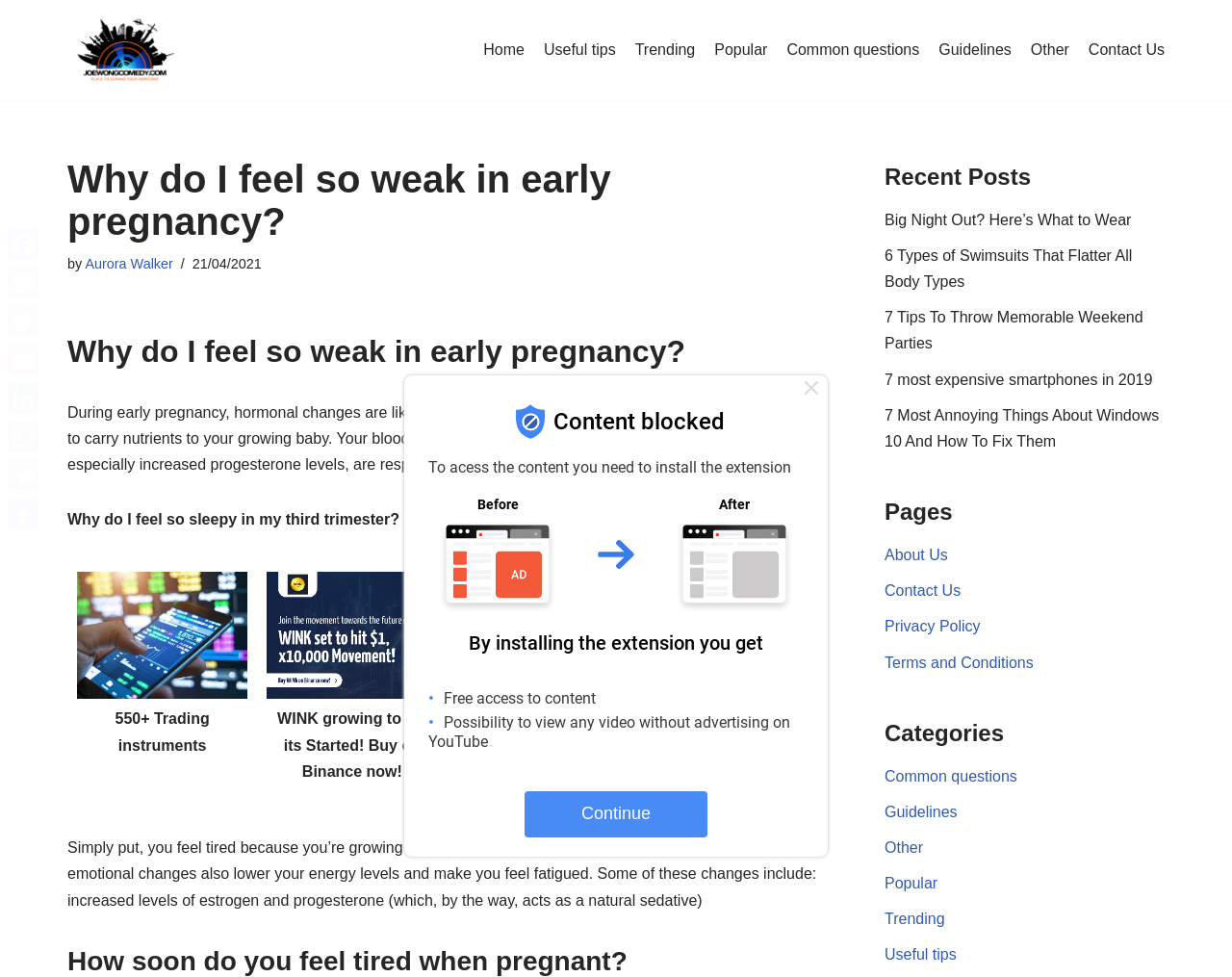Determine the bounding box coordinates of the clickable element necessary to fulfill the instruction: "Check the 'Recent Posts'". Provide the coordinates as four float numbers within the 0 to 1 range, i.e., [left, top, right, bottom].

[0.718, 0.167, 0.837, 0.194]